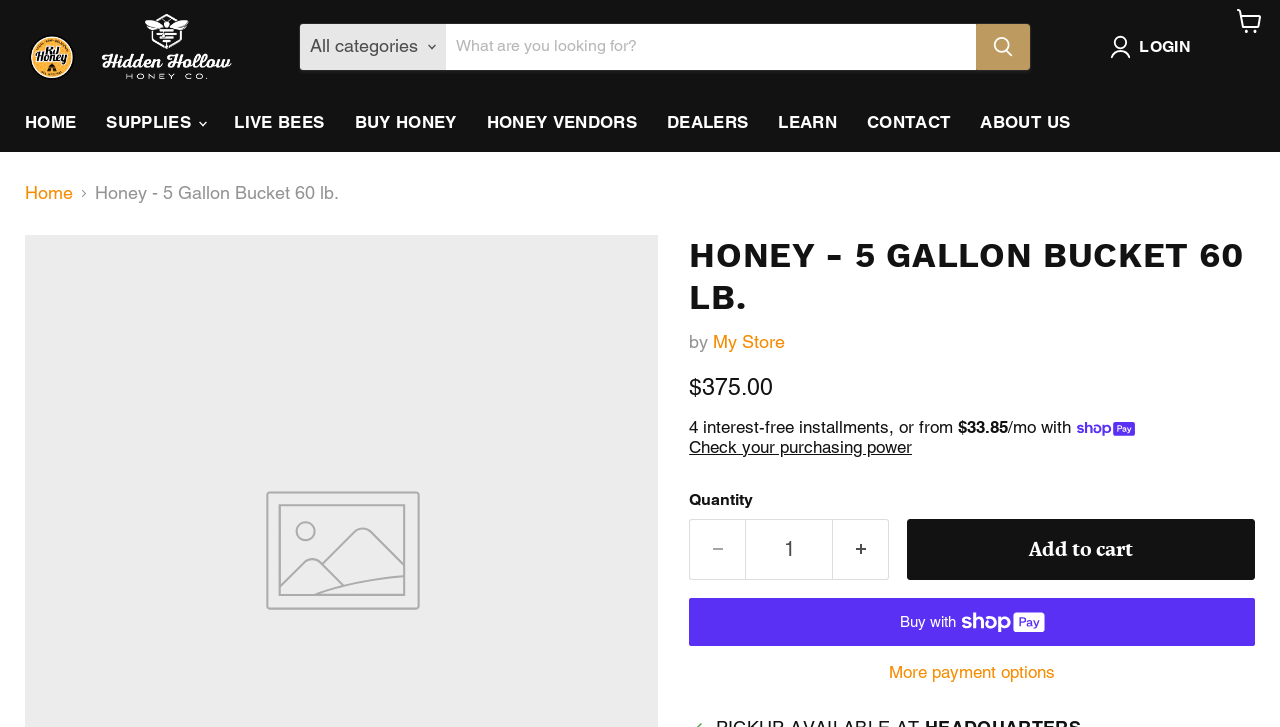Utilize the information from the image to answer the question in detail:
What is the price of the 5-gallon honey bucket?

I found the price of the 5-gallon honey bucket by looking at the product information section, where it says 'Current price' followed by the price '$375.00'.